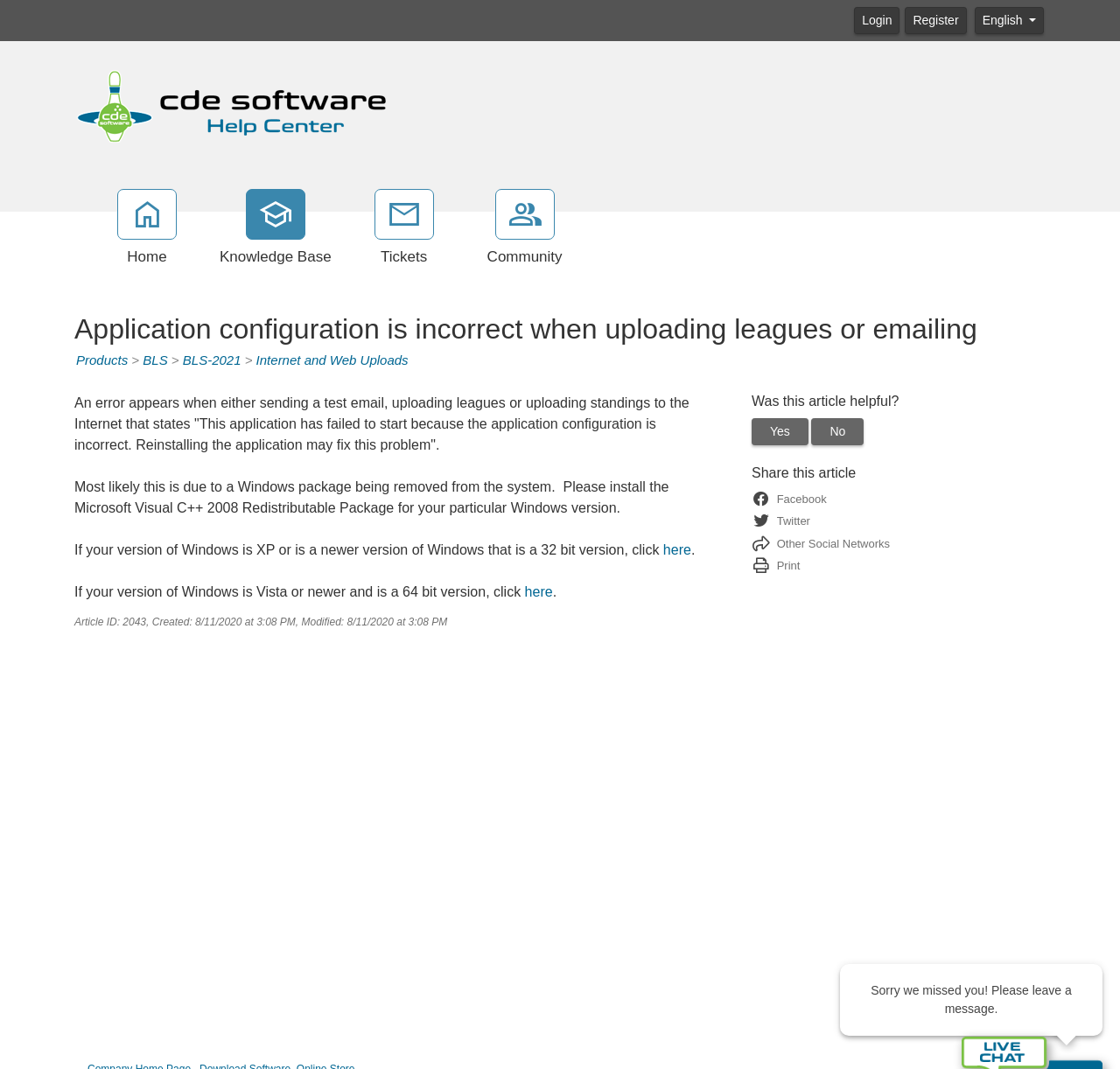Find and specify the bounding box coordinates that correspond to the clickable region for the instruction: "Go to Home page".

[0.088, 0.177, 0.174, 0.251]